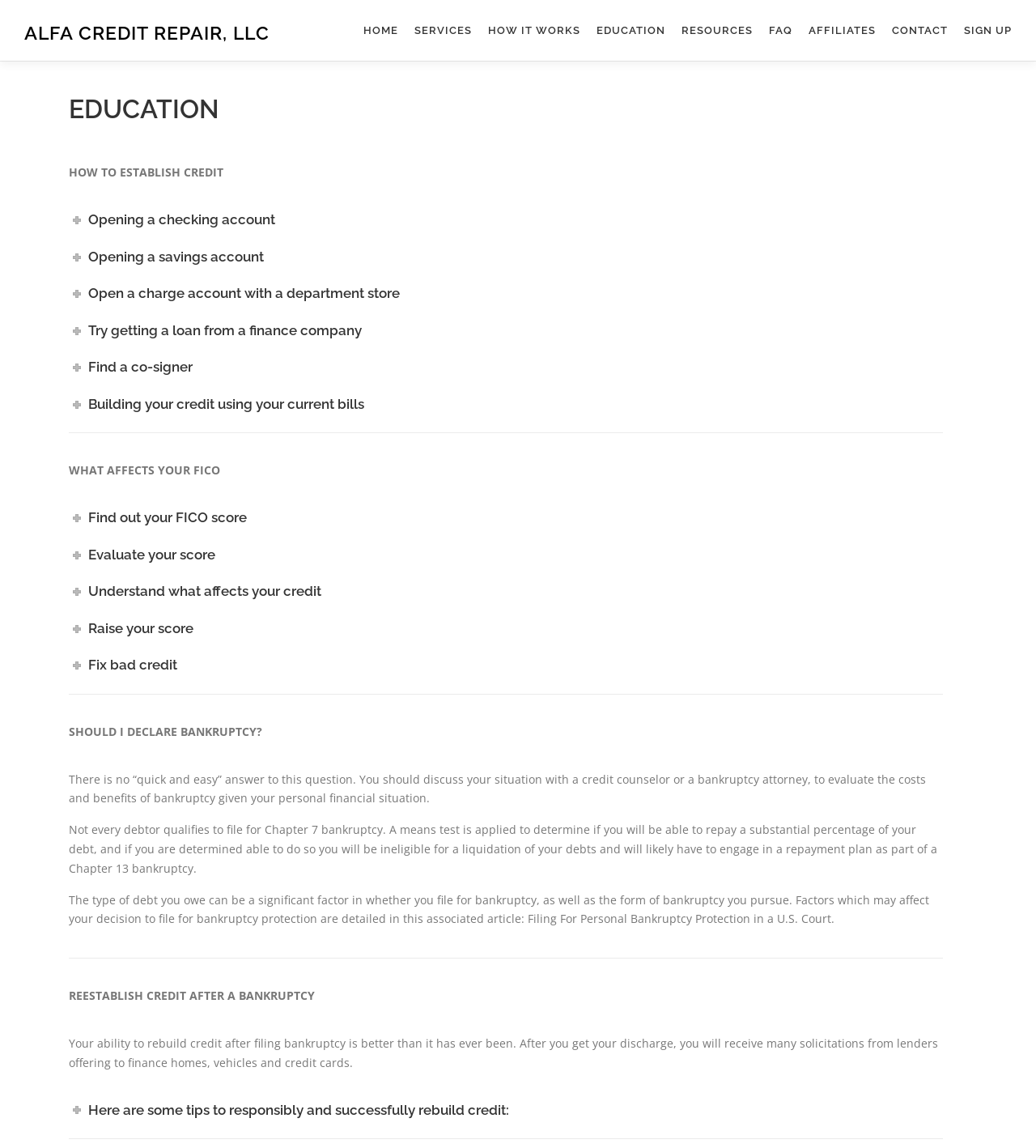Identify the bounding box of the HTML element described here: "Alfa Credit Repair, LLC". Provide the coordinates as four float numbers between 0 and 1: [left, top, right, bottom].

[0.023, 0.019, 0.26, 0.038]